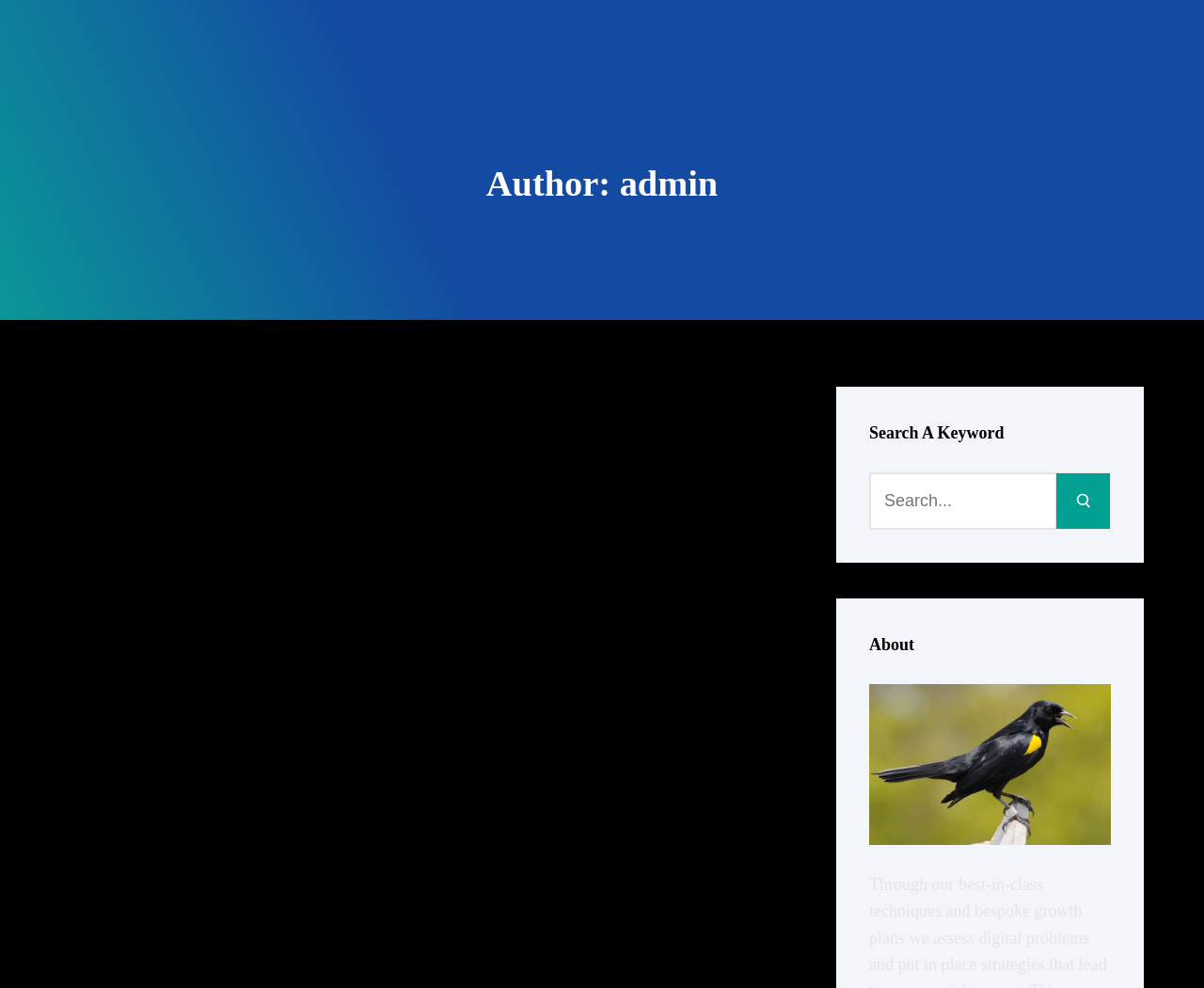What type of content is displayed in the figure below the 'About' section?
Please provide a single word or phrase answer based on the image.

Image